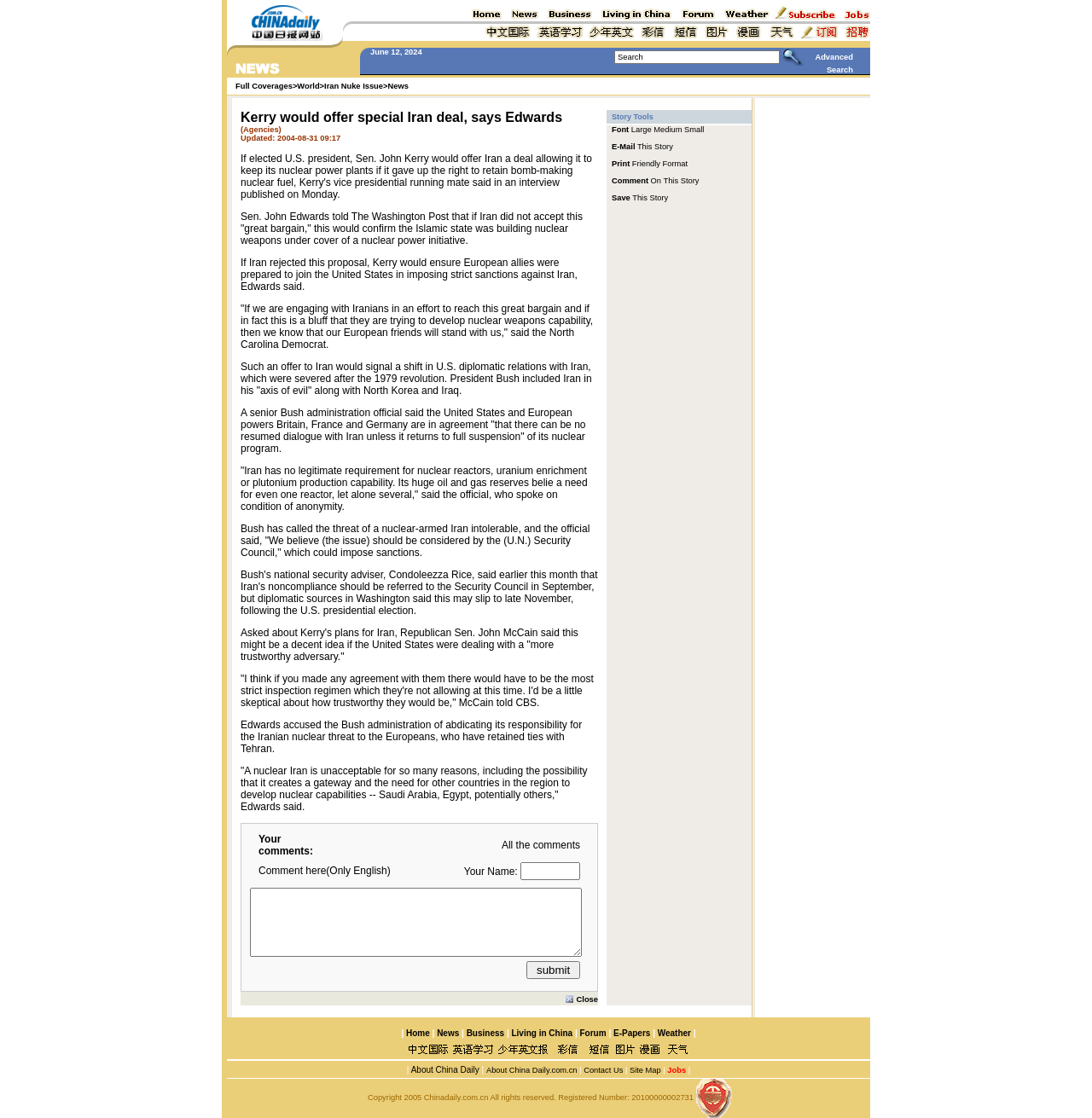Provide an in-depth caption for the elements present on the webpage.

This webpage appears to be a news article about John Kerry's stance on Iran's nuclear program. At the top of the page, there is a table with two rows, each containing several cells. The first row has two cells, each containing an image. The second row has multiple cells, with some containing images and others containing text, including links to related news categories such as "World", "Iran Nuke Issue", and "News".

Below this table, there is a larger table that takes up most of the page. This table has multiple rows, each containing a single cell with a large block of text. The text describes John Kerry's proposal to offer Iran a deal allowing it to keep its nuclear power plants if it gives up the right to retain bomb-making nuclear fuel. The article also quotes John Edwards, Kerry's vice presidential running mate, and includes reactions from the Bush administration and Senator John McCain.

To the right of the main article, there is a section for user comments. This section has a table with multiple rows, each containing a cell with a label and a text input field. The labels include "Your comments:", "All the comments", "Comment here (Only English)", and "Your Name:". There is also a submit button at the bottom of this section.

Throughout the page, there are multiple images, mostly small icons or logos, scattered throughout the tables.